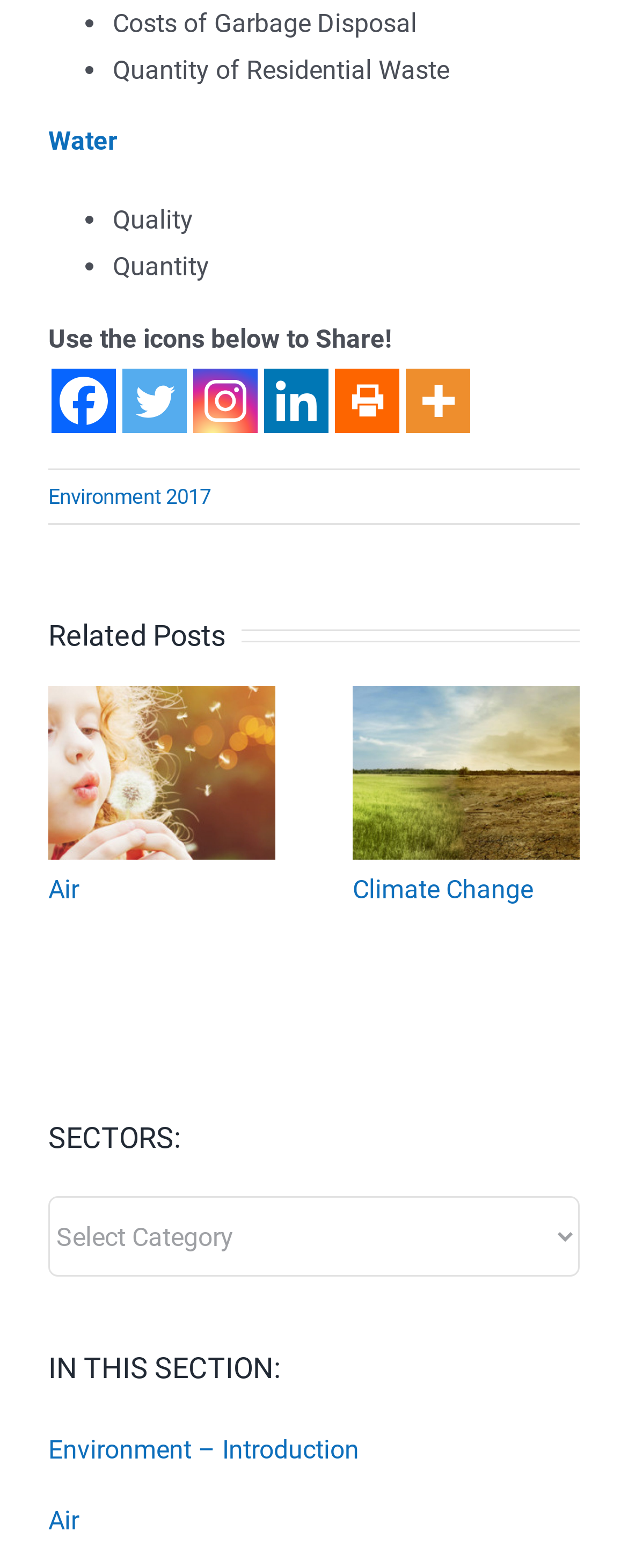Show the bounding box coordinates for the element that needs to be clicked to execute the following instruction: "View 'Environment 2017' page". Provide the coordinates in the form of four float numbers between 0 and 1, i.e., [left, top, right, bottom].

[0.077, 0.309, 0.336, 0.324]